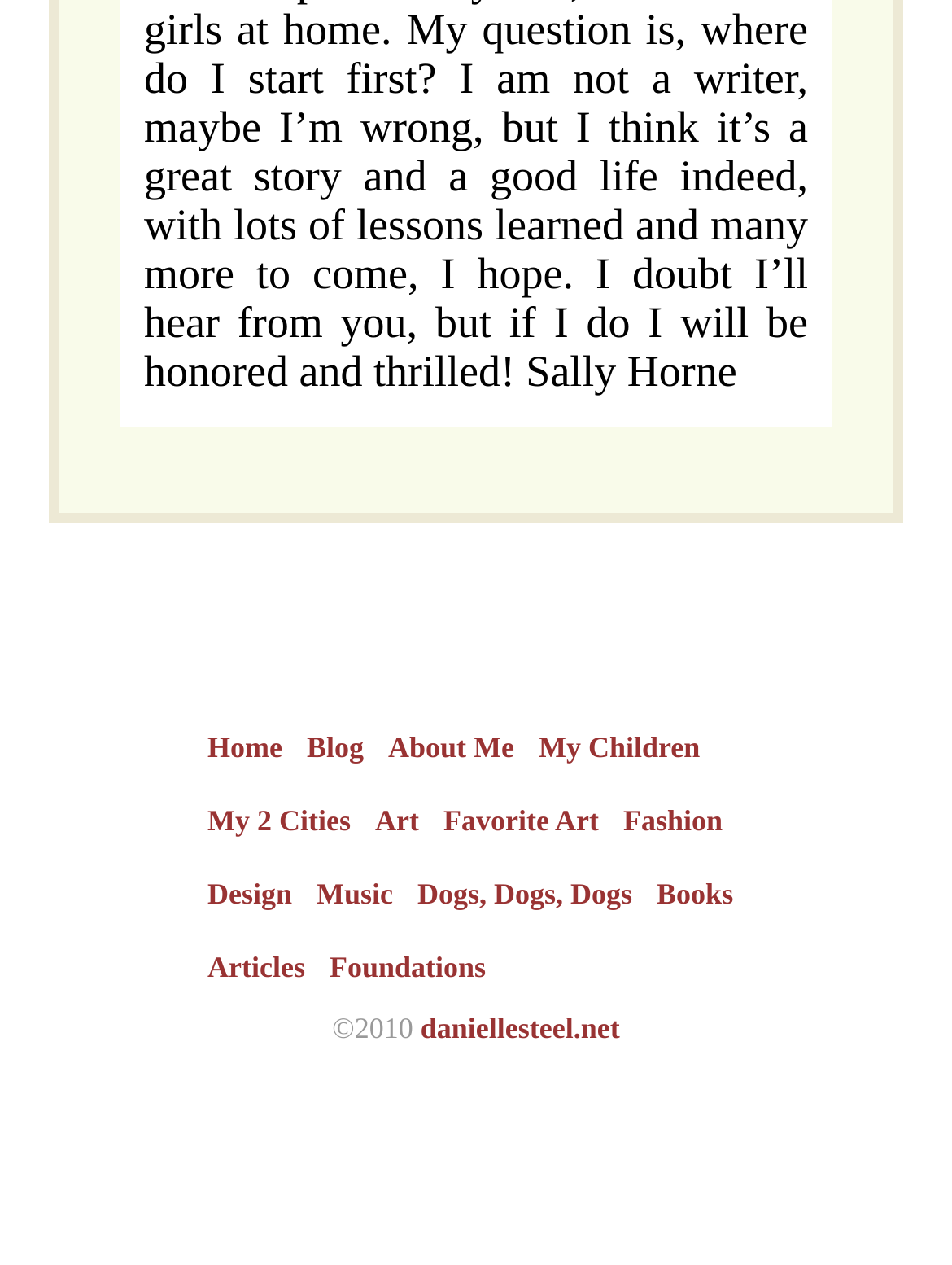Give the bounding box coordinates for this UI element: "Blog". The coordinates should be four float numbers between 0 and 1, arranged as [left, top, right, bottom].

[0.322, 0.577, 0.382, 0.604]